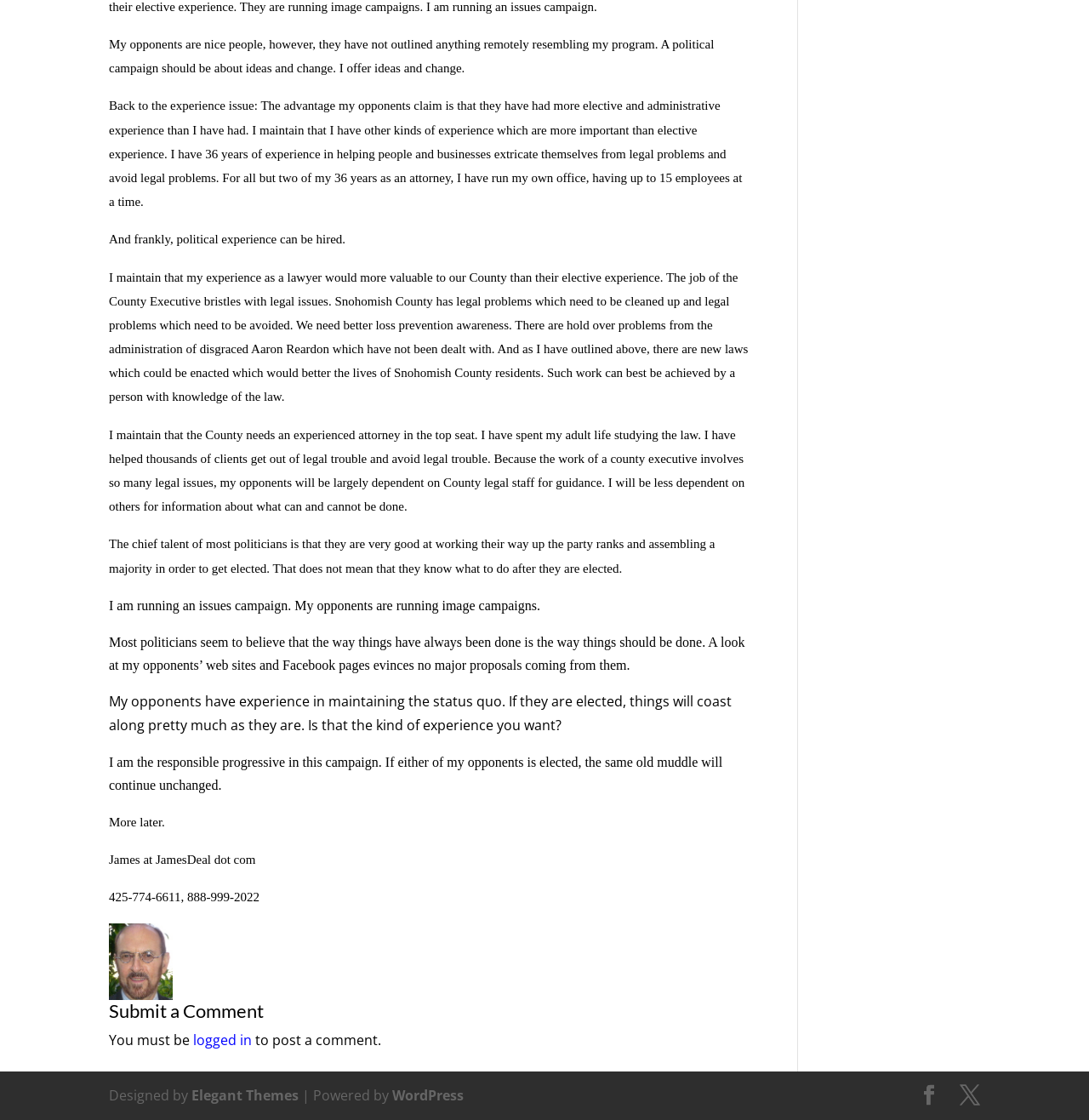Find and provide the bounding box coordinates for the UI element described with: "logged in".

[0.177, 0.92, 0.231, 0.937]